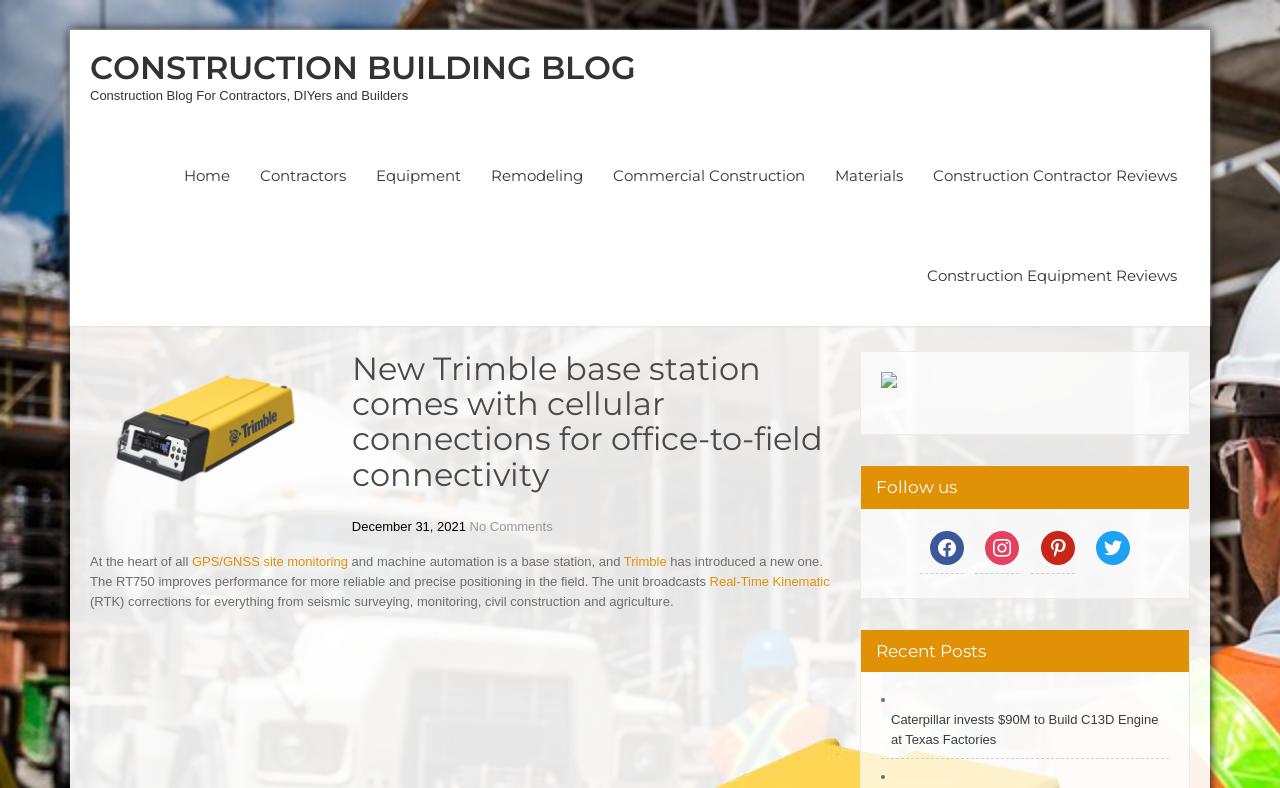Give the bounding box coordinates for the element described as: "Home".

[0.134, 0.16, 0.19, 0.287]